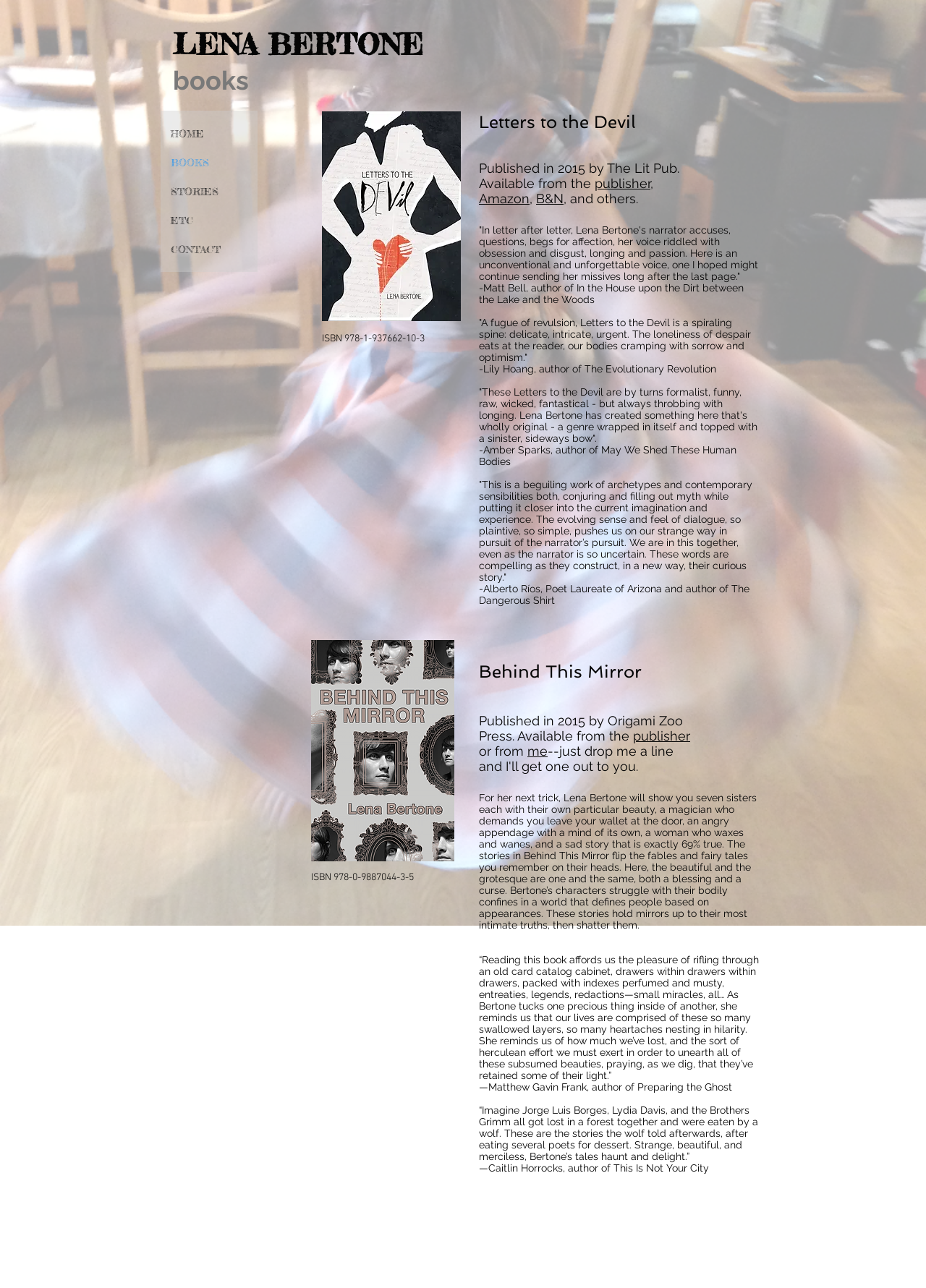Find the bounding box coordinates for the area that must be clicked to perform this action: "Read the review of 'Letters to the Devil' by Matt Bell".

[0.517, 0.219, 0.803, 0.237]